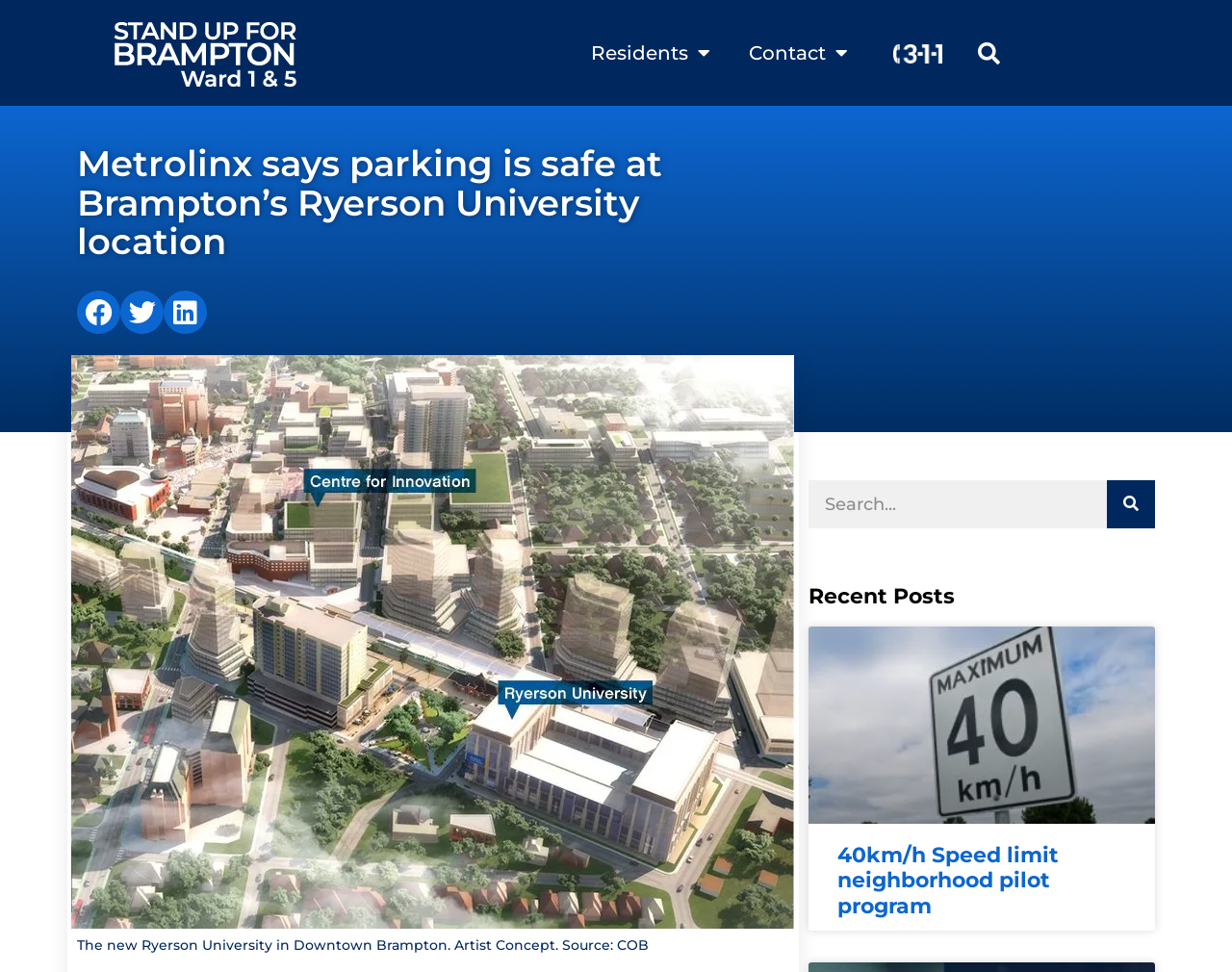Use the details in the image to answer the question thoroughly: 
What is the source of the artist concept image?

I found the source of the artist concept image by reading the caption of the image, which says 'The new Ryerson University in Downtown Brampton. Artist Concept. Source: COB'.